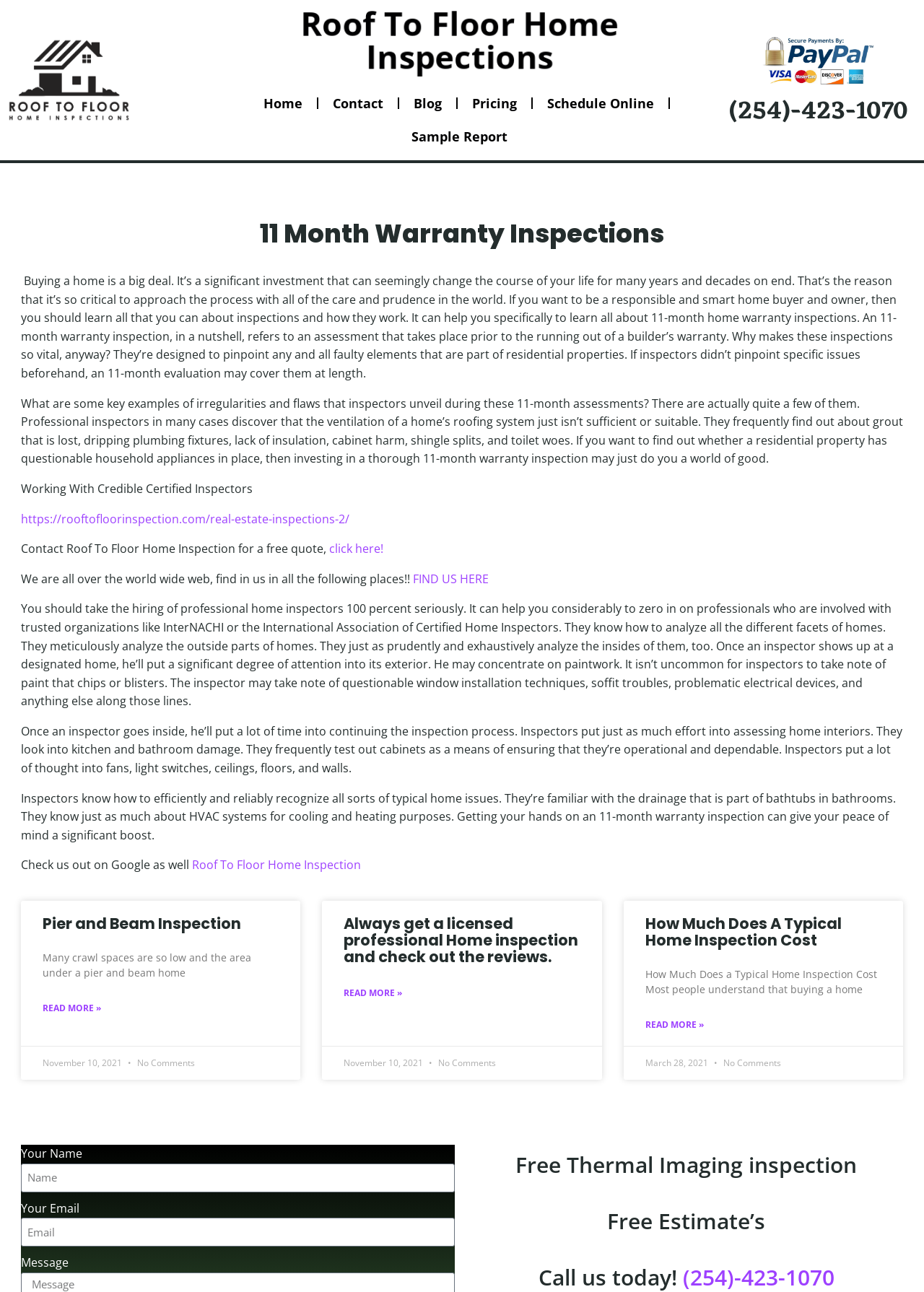Identify the bounding box coordinates of the region that should be clicked to execute the following instruction: "Enter your name in the input field".

[0.023, 0.9, 0.492, 0.923]